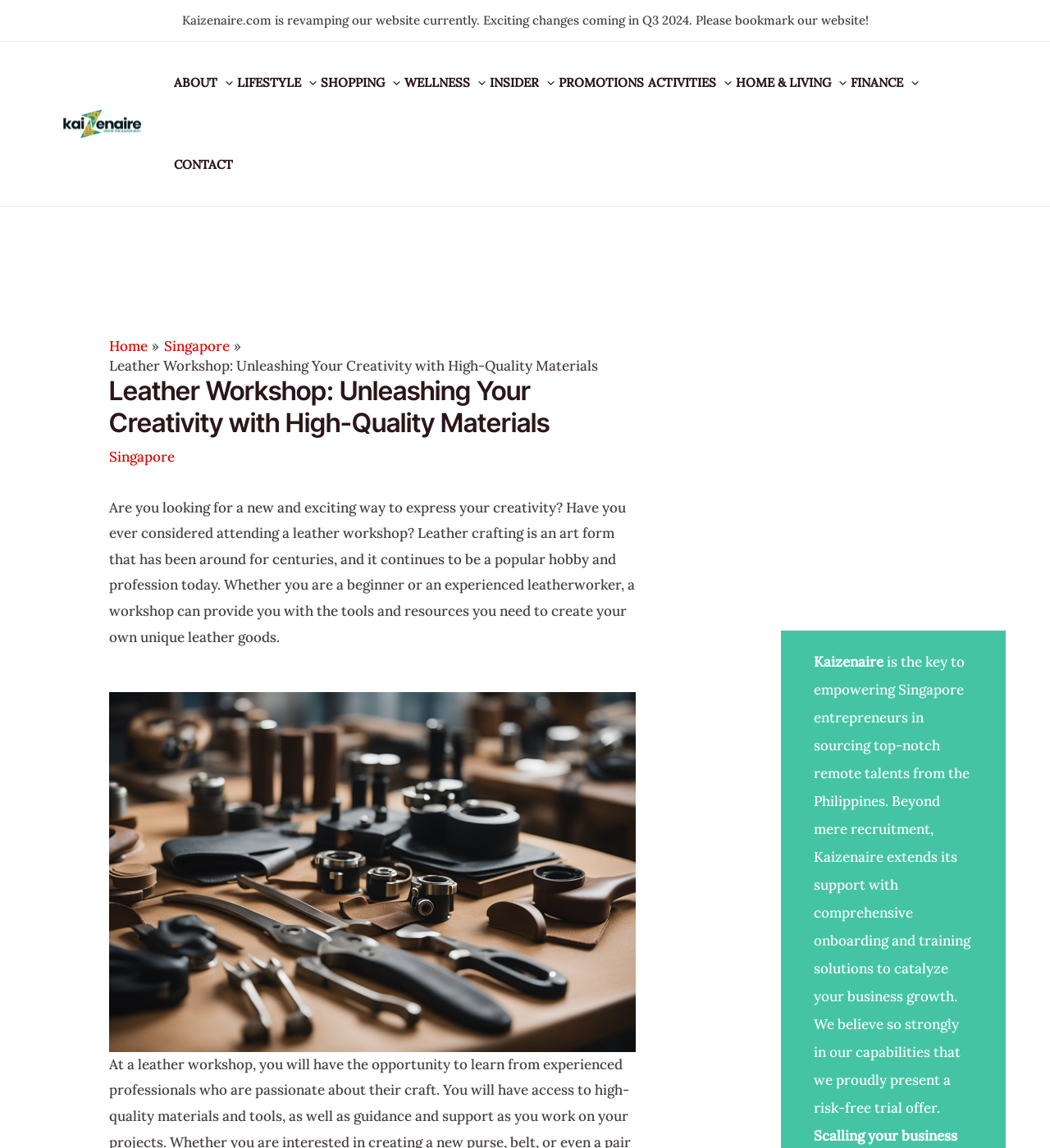What is the website currently doing?
From the details in the image, answer the question comprehensively.

Based on the static text at the top of the webpage, it is mentioned that 'Kaizenaire.com is revamping our website currently. Exciting changes coming in Q3 2024. Please bookmark our website!' This indicates that the website is currently undergoing revamping and will have exciting changes in the future.